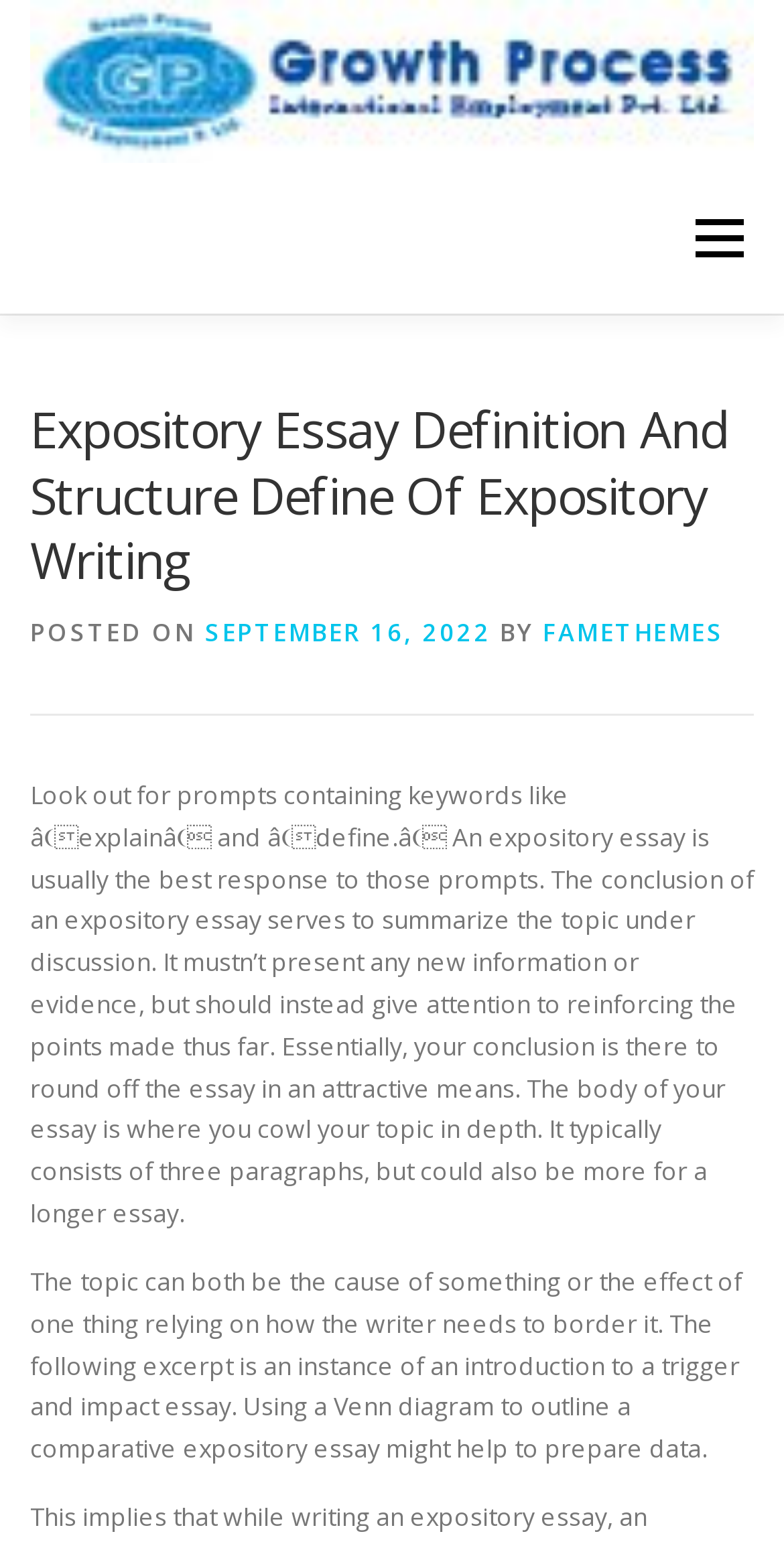How many paragraphs does the body of an expository essay typically consist of?
Using the image as a reference, answer the question with a short word or phrase.

Three